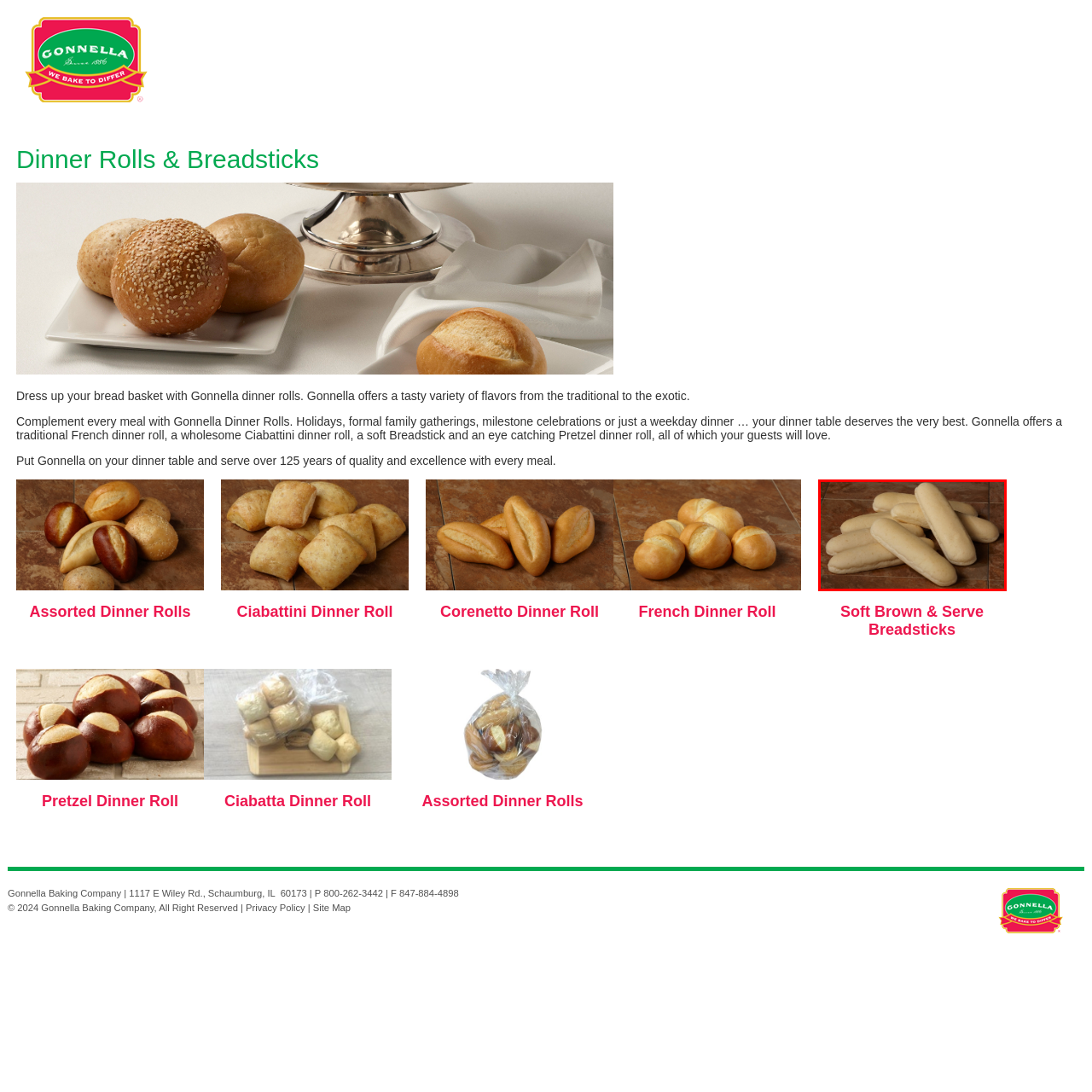Explain in detail what is shown in the red-bordered image.

The image showcases a tempting arrangement of Soft Brown & Serve Breadsticks, which are part of the Gonnella Baking Company's delicious offerings. These breadsticks are characterized by their elongated, soft texture, suggesting a delightful chewiness when baked. They are displayed on a neutral-toned surface, allowing their light tan color to stand out. Designed to complement various meals, these breadsticks promise to elevate any dining experience, whether it’s a casual family dinner or a festive gathering. Enjoy the quality and tradition that Gonnella Baking Co. has been delivering for over 125 years.